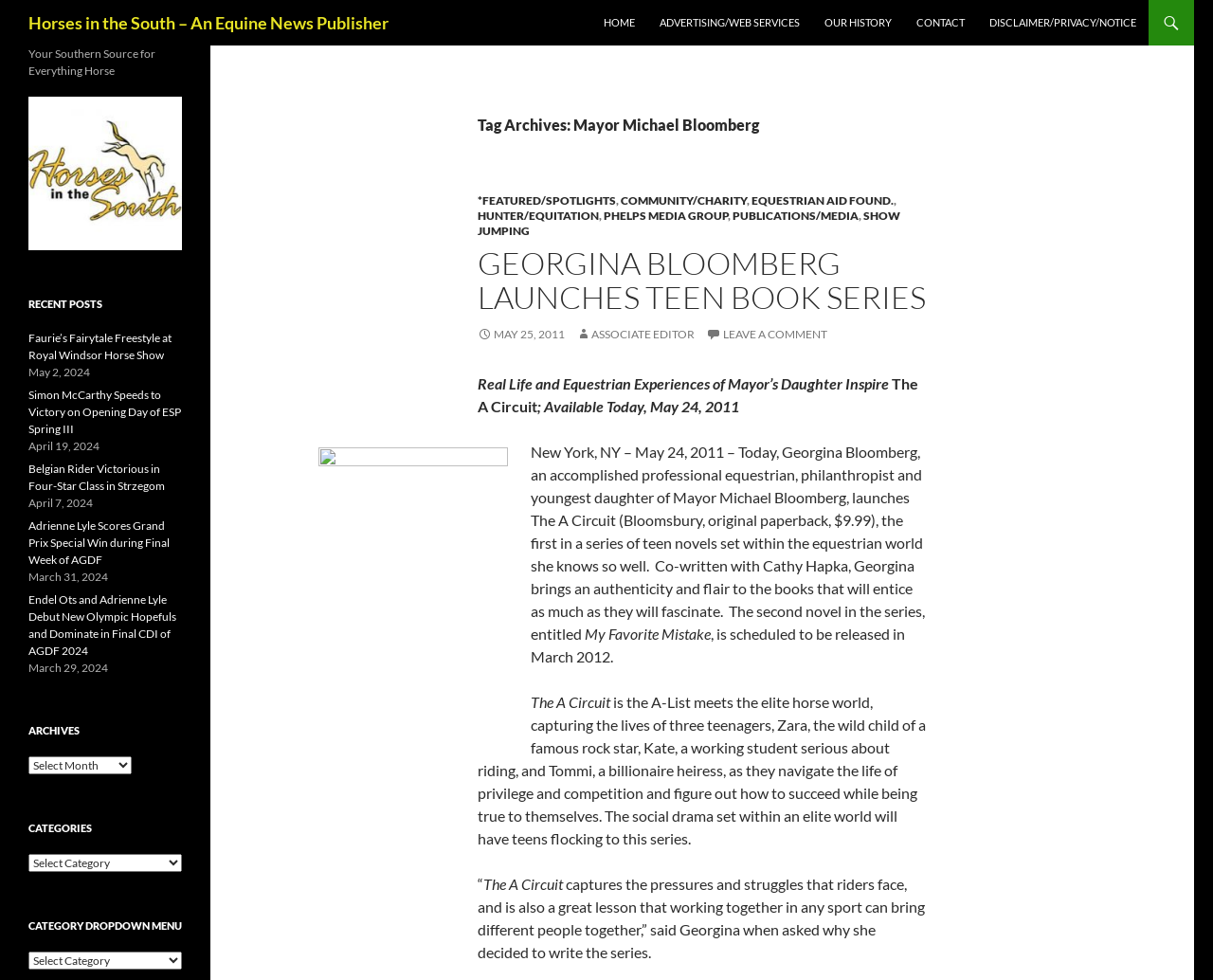Highlight the bounding box coordinates of the element that should be clicked to carry out the following instruction: "View recent posts". The coordinates must be given as four float numbers ranging from 0 to 1, i.e., [left, top, right, bottom].

[0.023, 0.302, 0.15, 0.319]